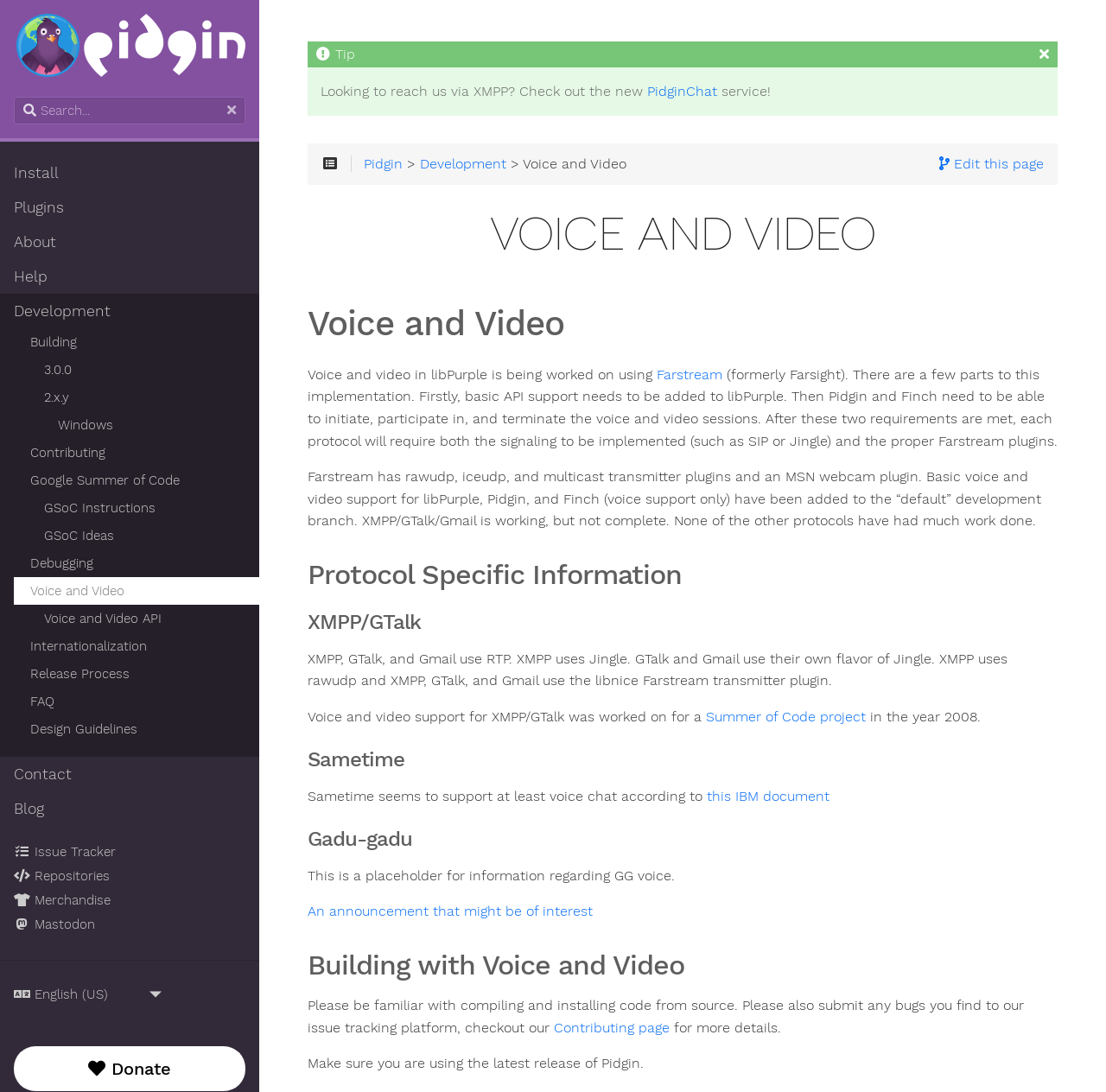Provide the bounding box for the UI element matching this description: "Voice and Video API".

[0.038, 0.554, 0.222, 0.579]